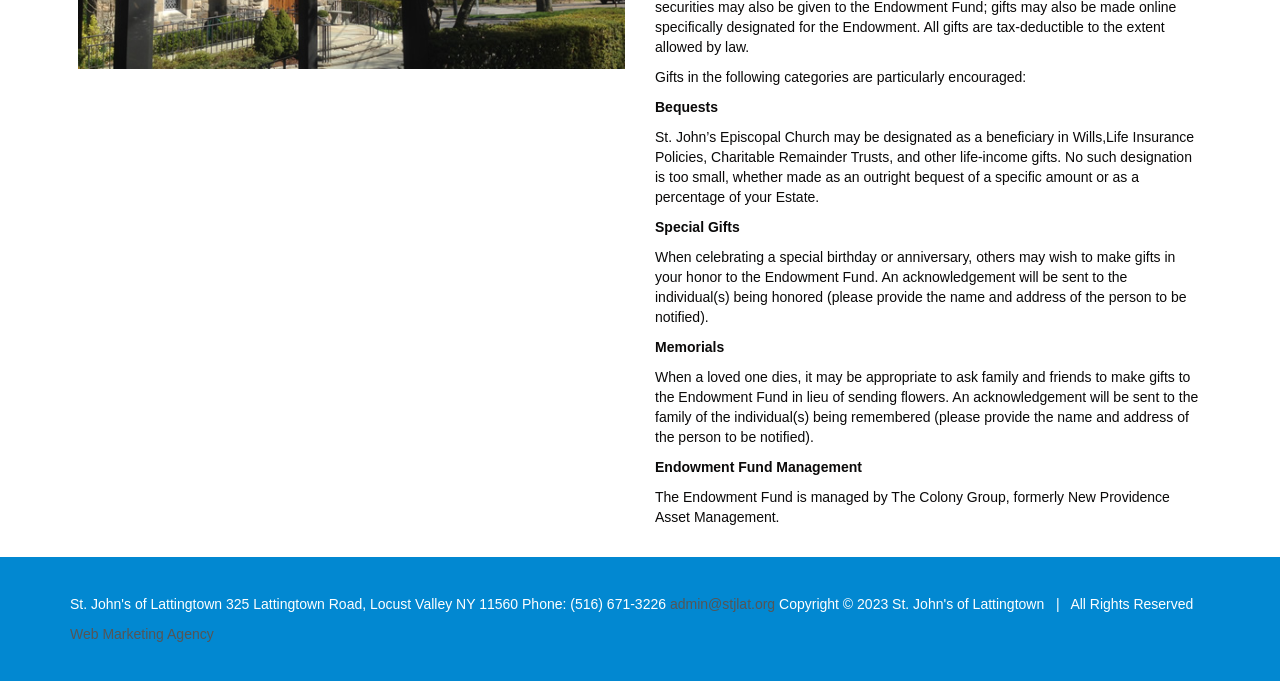Provide the bounding box coordinates of the UI element this sentence describes: "admin@stjlat.org".

[0.523, 0.875, 0.606, 0.899]